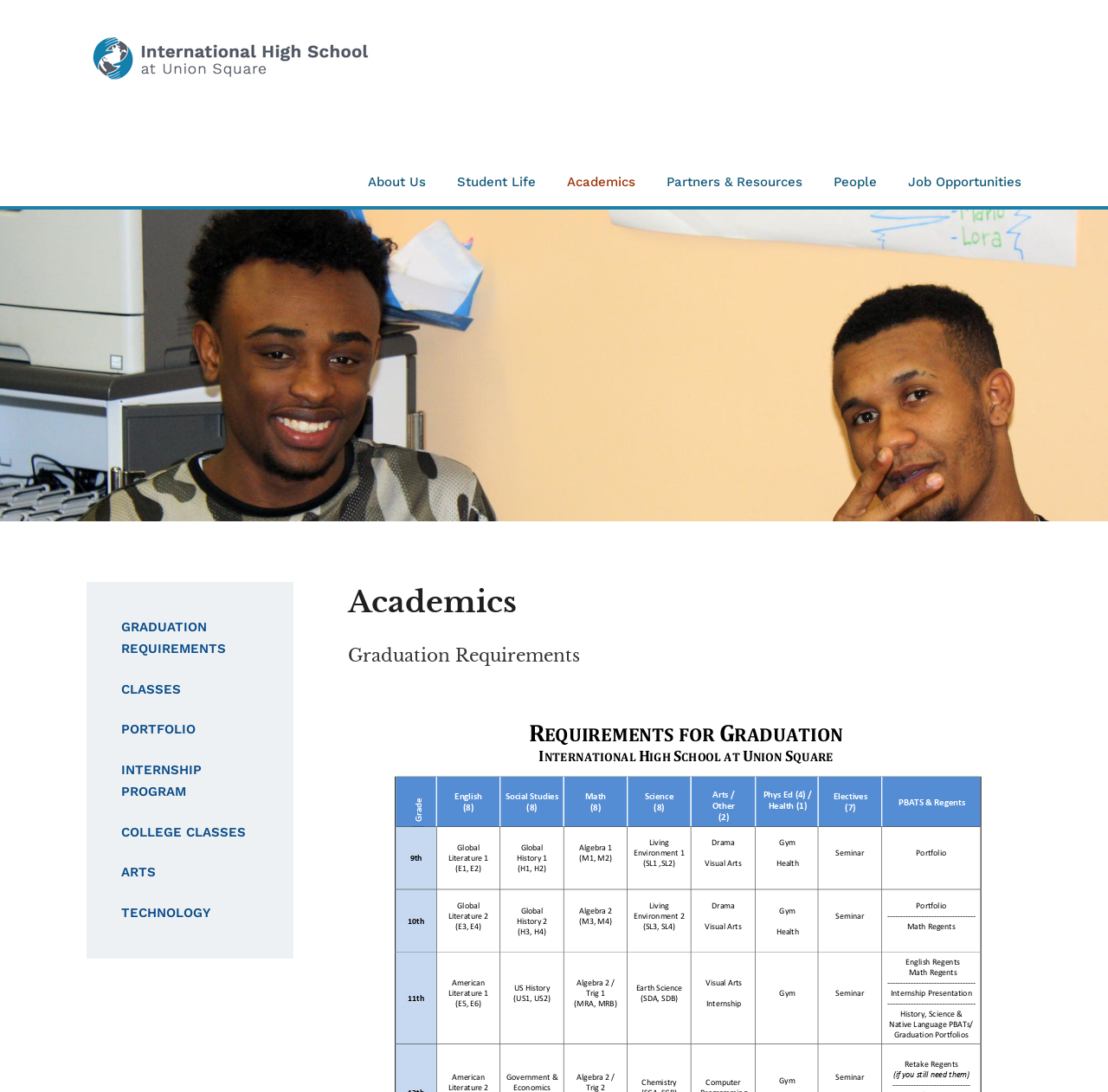Identify the bounding box coordinates for the region of the element that should be clicked to carry out the instruction: "Learn about Technology". The bounding box coordinates should be four float numbers between 0 and 1, i.e., [left, top, right, bottom].

[0.109, 0.829, 0.19, 0.843]